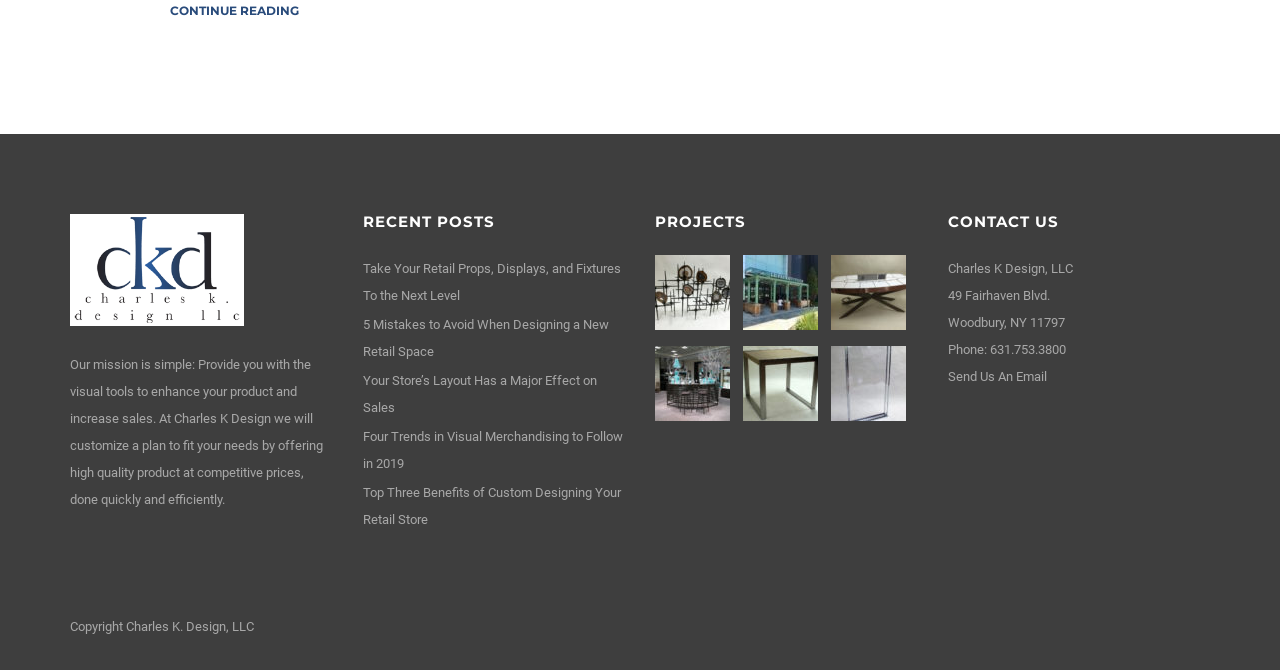Pinpoint the bounding box coordinates of the clickable area necessary to execute the following instruction: "click CONTINUE READING". The coordinates should be given as four float numbers between 0 and 1, namely [left, top, right, bottom].

[0.133, 0.004, 0.234, 0.026]